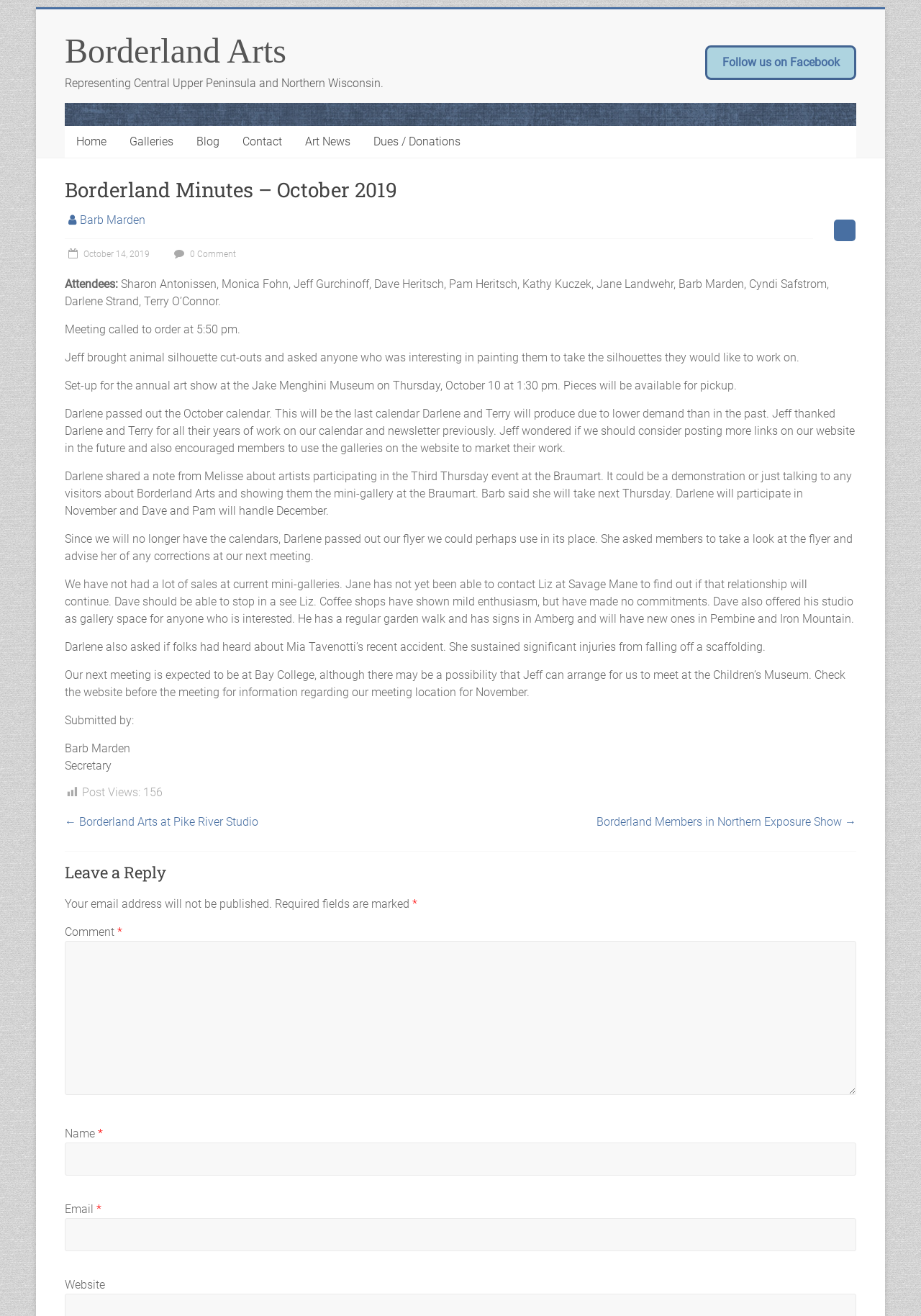Who is the author of the minutes? Analyze the screenshot and reply with just one word or a short phrase.

Barb Marden